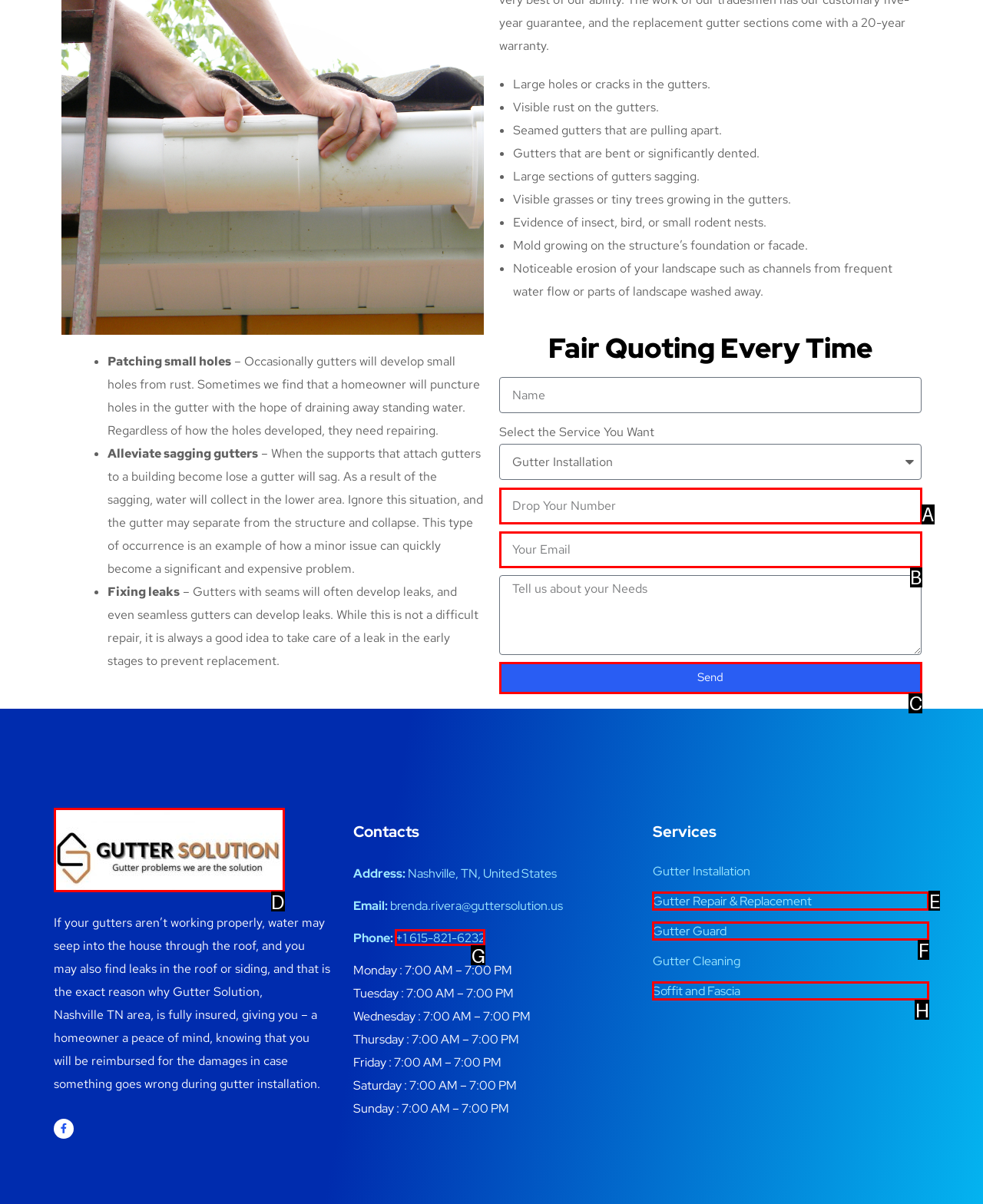Find the option you need to click to complete the following instruction: Submit the comment
Answer with the corresponding letter from the choices given directly.

None